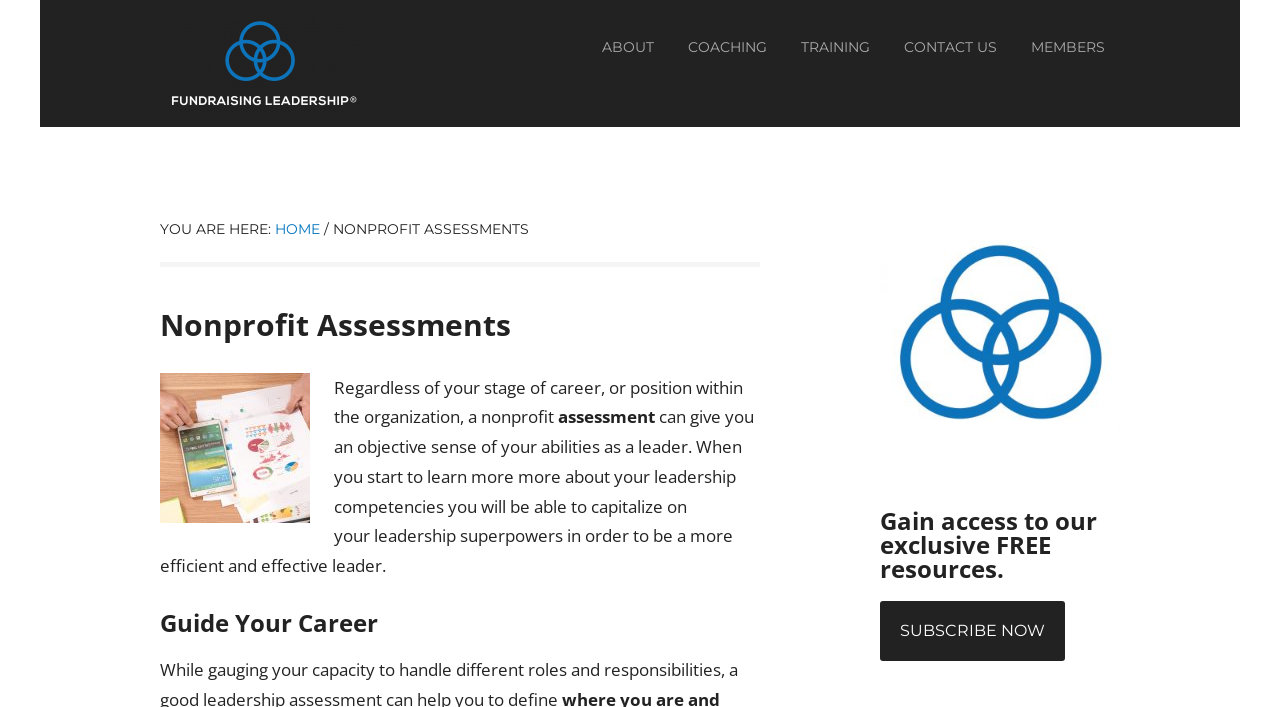By analyzing the image, answer the following question with a detailed response: What is the title of the second heading on the webpage?

The second heading on the webpage is 'Guide Your Career', which is located at the bottom of the page with a bounding box coordinate of [0.125, 0.864, 0.594, 0.898].